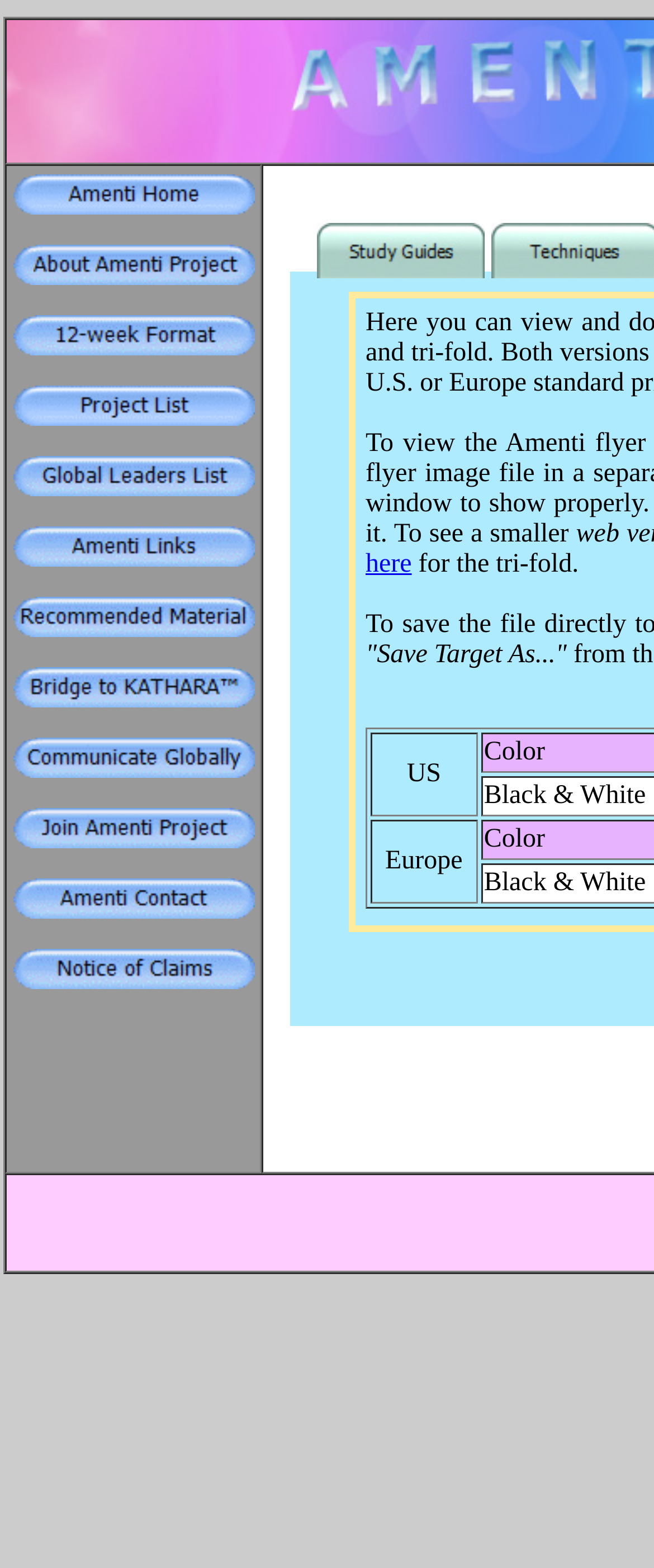What is the purpose of the 'Bridge to KATHARA' link?
Give a one-word or short phrase answer based on the image.

unknown